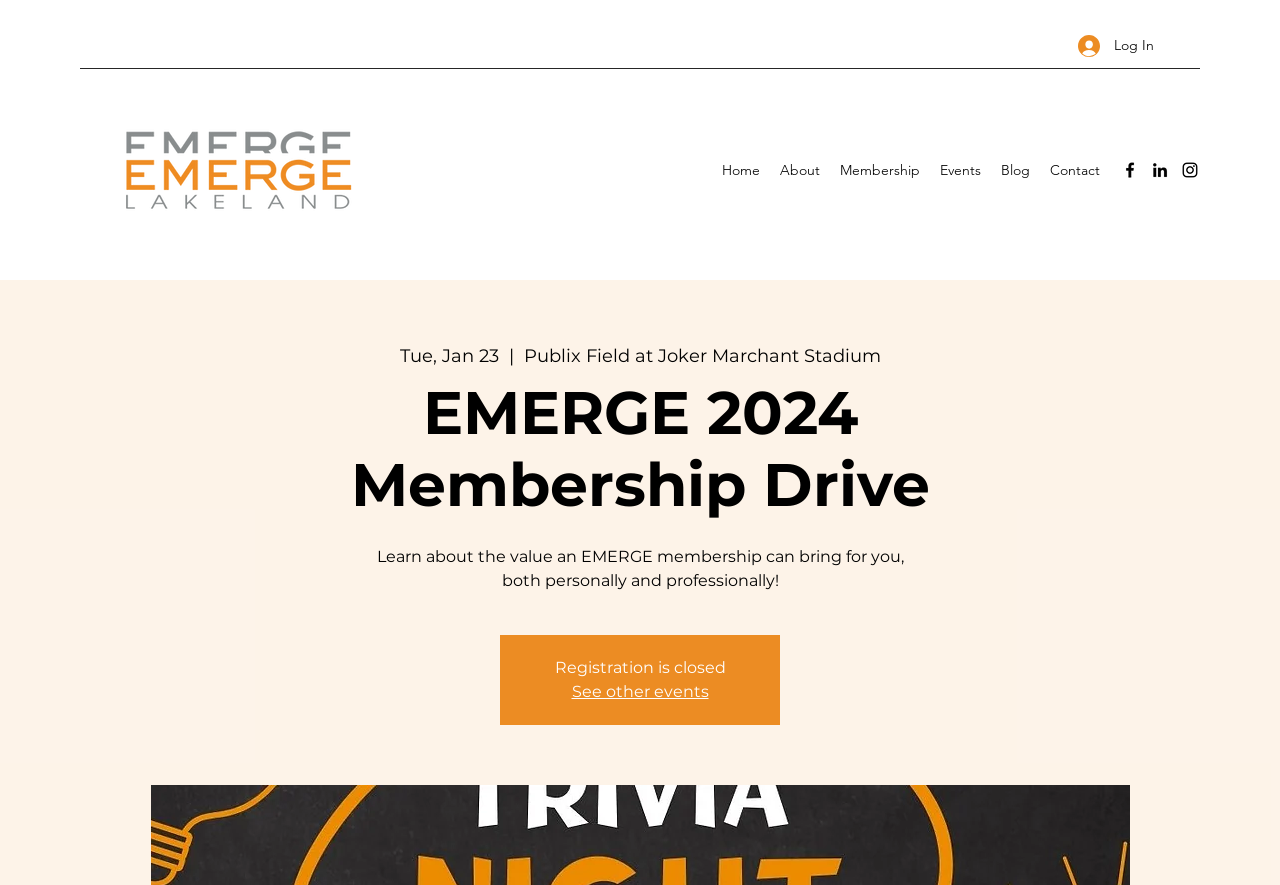Is registration open for the event?
Please look at the screenshot and answer using one word or phrase.

No